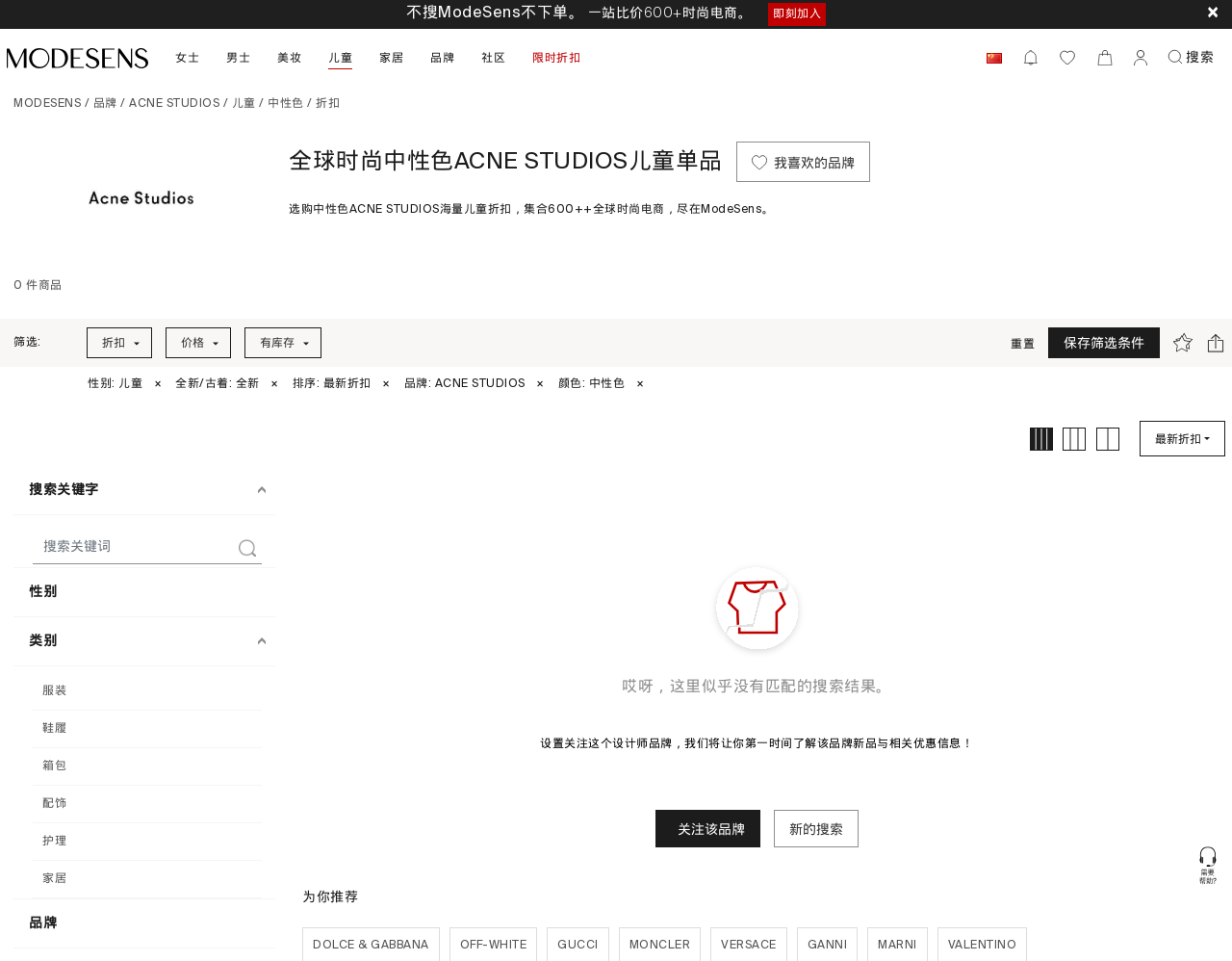Locate the bounding box coordinates of the element that should be clicked to fulfill the instruction: "Click the 'Contact' link".

None